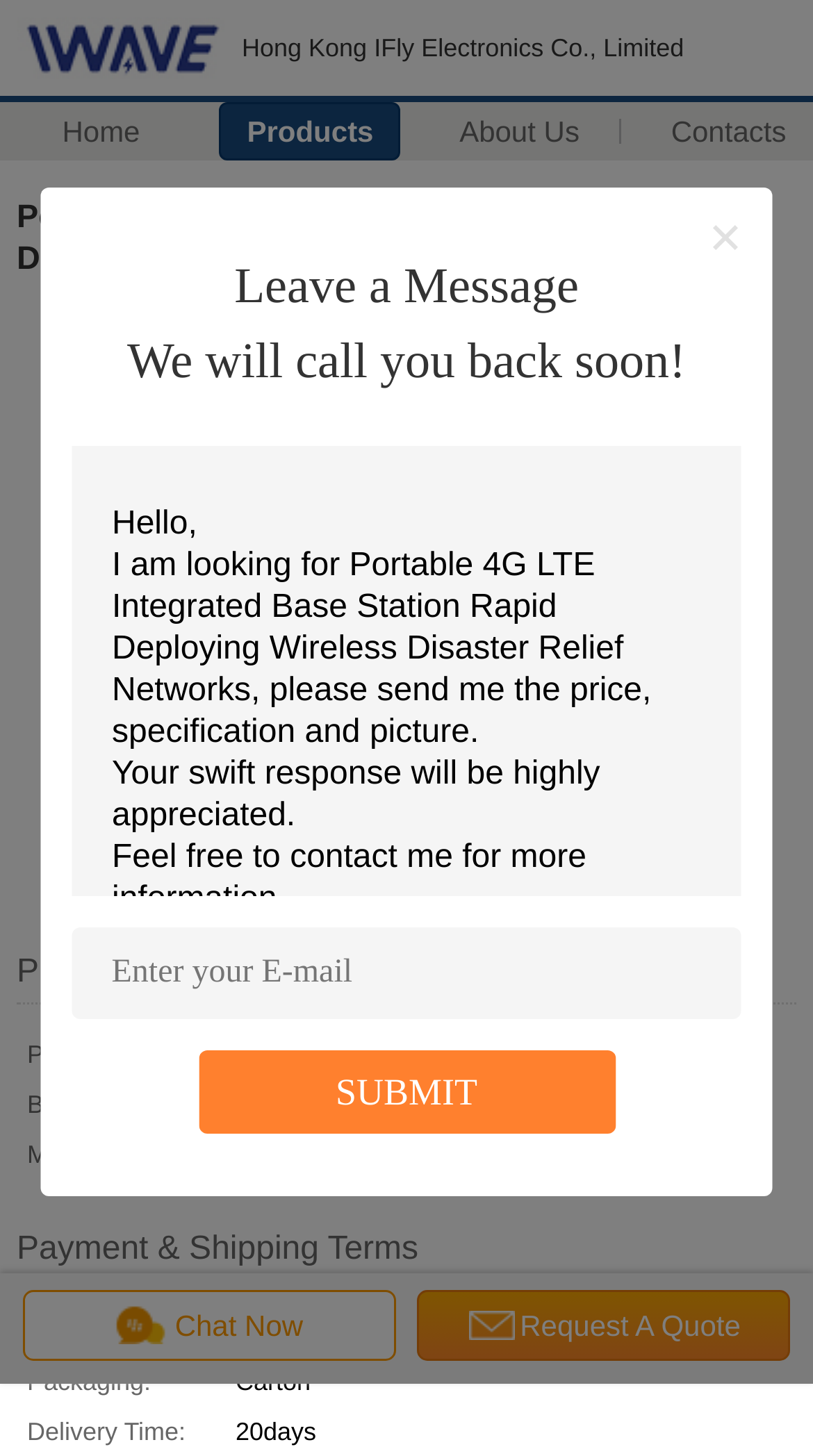Identify the text that serves as the heading for the webpage and generate it.

Portable 4G LTE Integrated Base Station Rapid Deploying Wireless Disaster Relief Networks